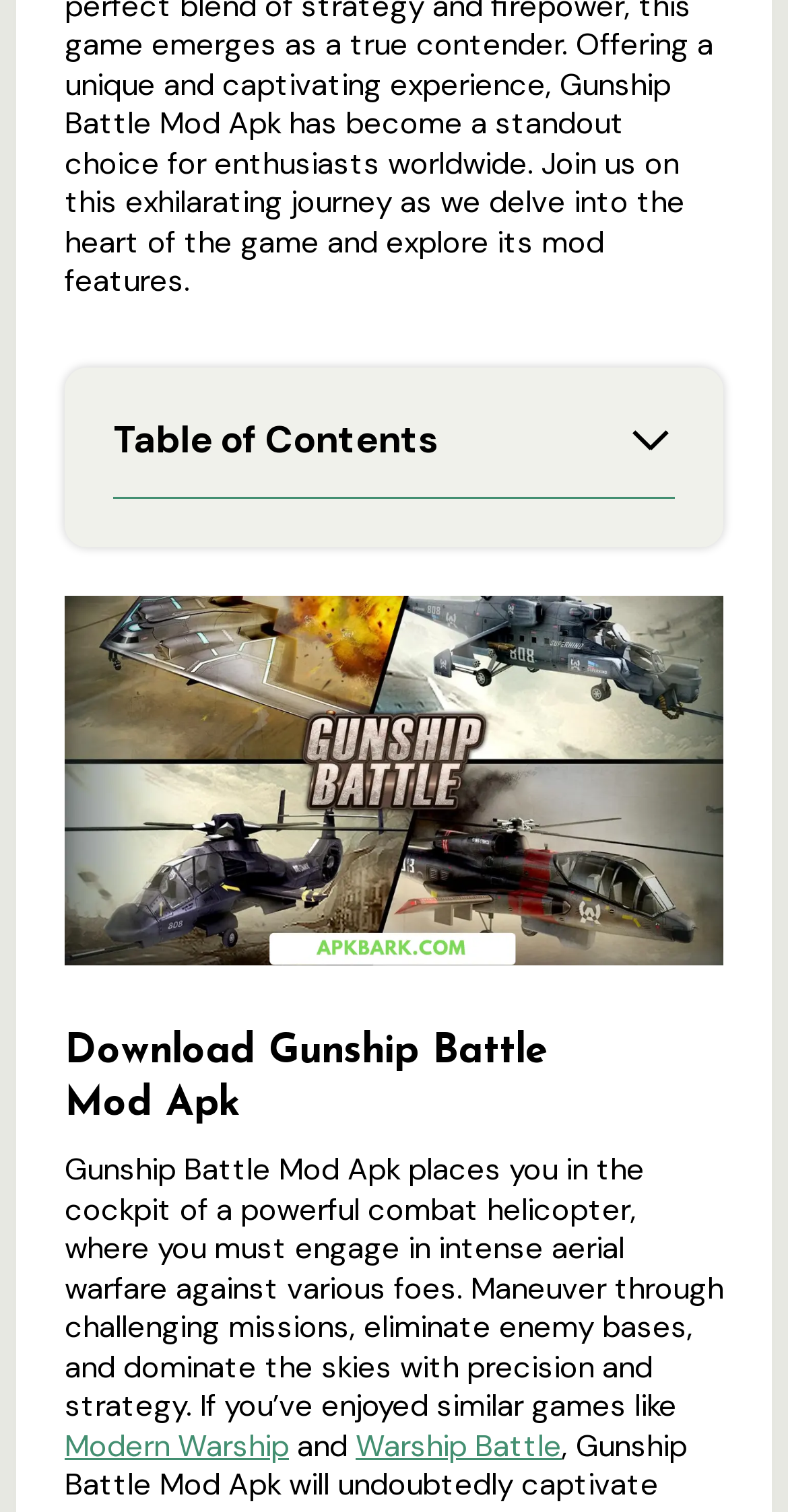What is the type of vehicle used in the game?
Relying on the image, give a concise answer in one word or a brief phrase.

Combat helicopter